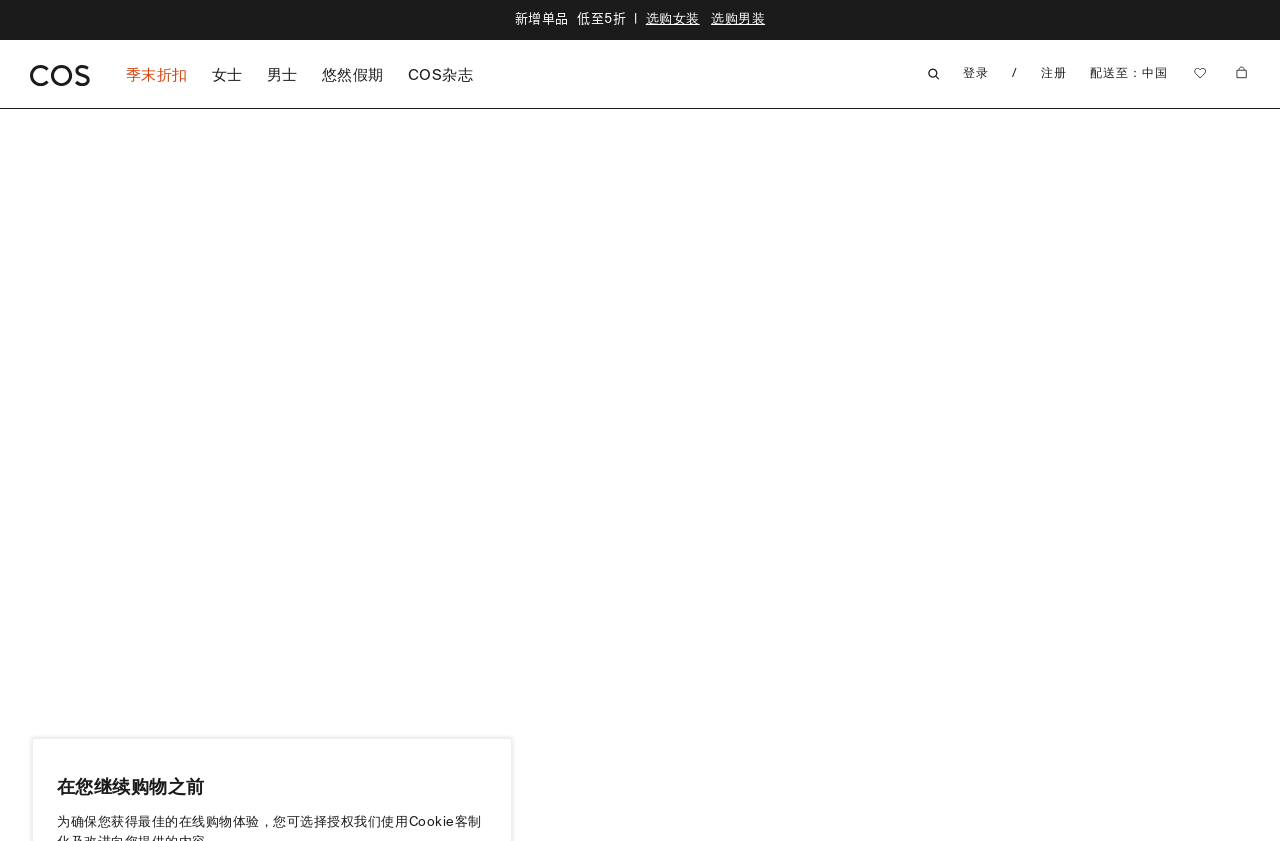Generate a comprehensive description of the webpage.

The webpage is the official website of COS, a fashion brand that offers modern, practical, and exquisite designs for women and men. At the top of the page, there is a prominent section featuring a collaboration series, "COS X TABATA SHIBORI", with a call-to-action link "即刻选购" (Shop Now) next to it. Below this section, there are links to shop for women's and men's clothing, as well as a notification about new single products with discounts up to 50% off.

On the left side of the page, there is a navigation menu with links to different categories, including women's and men's new arrivals, seasonal sales, and the COS journal. Above this menu, there is a link to log in or register an account.

In the middle of the page, there is a large banner image with a heading, although the text is not specified. On the right side of the page, there is a section with links to shop for women's and men's clothing, as well as a notification about free shipping.

At the bottom of the page, there is a section with a heading "在您继续购物之前" (Before You Continue Shopping), which may contain some important information or promotions. Above this section, there are links to shop for women's and men's clothing again.

Throughout the page, there are several images, including a large banner image at the bottom of the page with the text "WOMEN'S SHIRTS". Overall, the webpage is well-organized and easy to navigate, with clear headings and concise text.